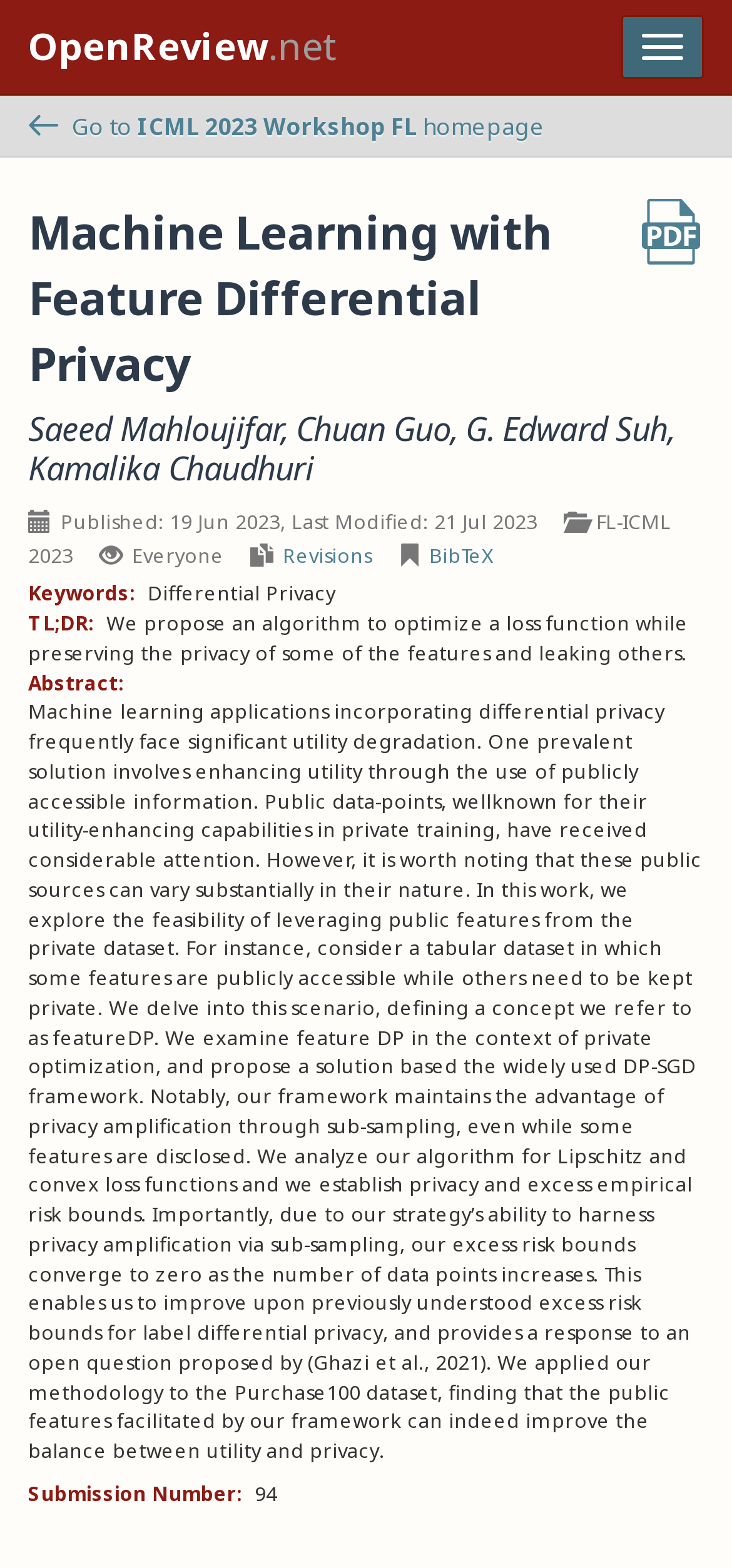Look at the image and answer the question in detail:
What is the submission number of the paper?

I found the answer by looking at the section that provides information about the paper's submission details. The submission number is listed as 94, which is a unique identifier for the paper.